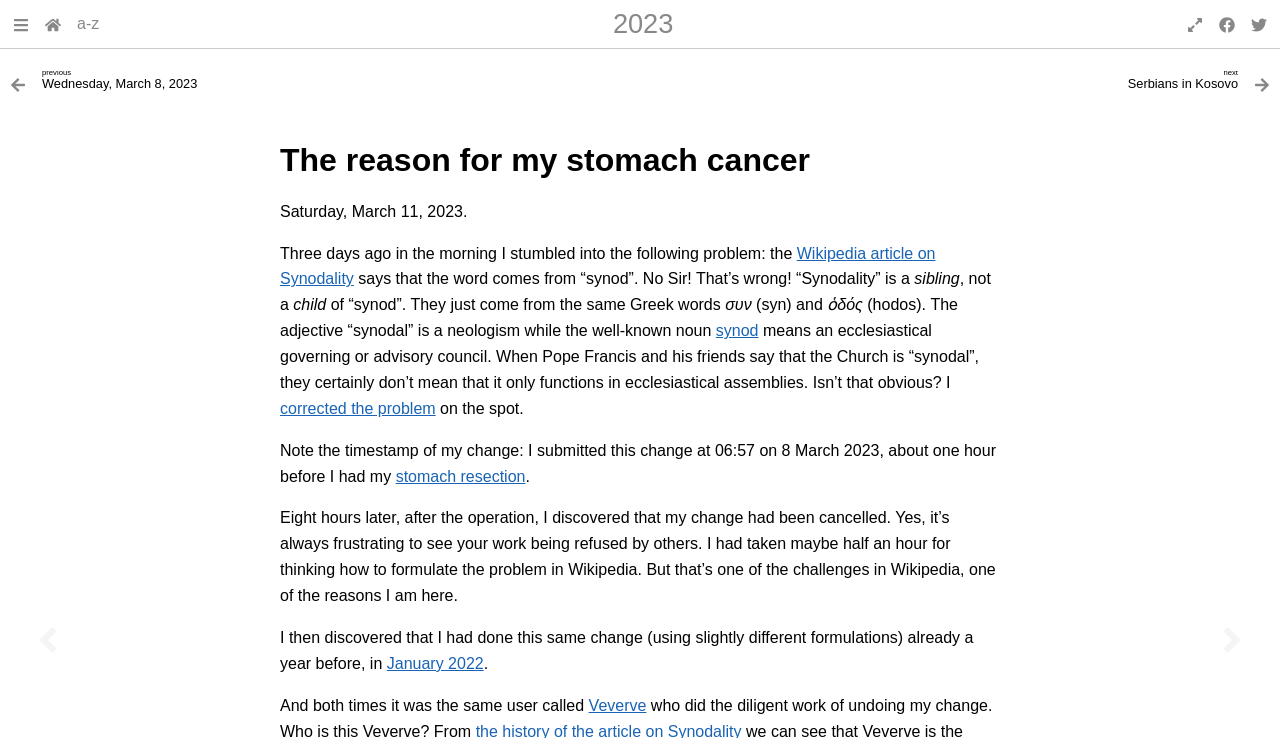Using the webpage screenshot, locate the HTML element that fits the following description and provide its bounding box: "next Serbians in Kosovo".

[0.5, 0.08, 0.992, 0.133]